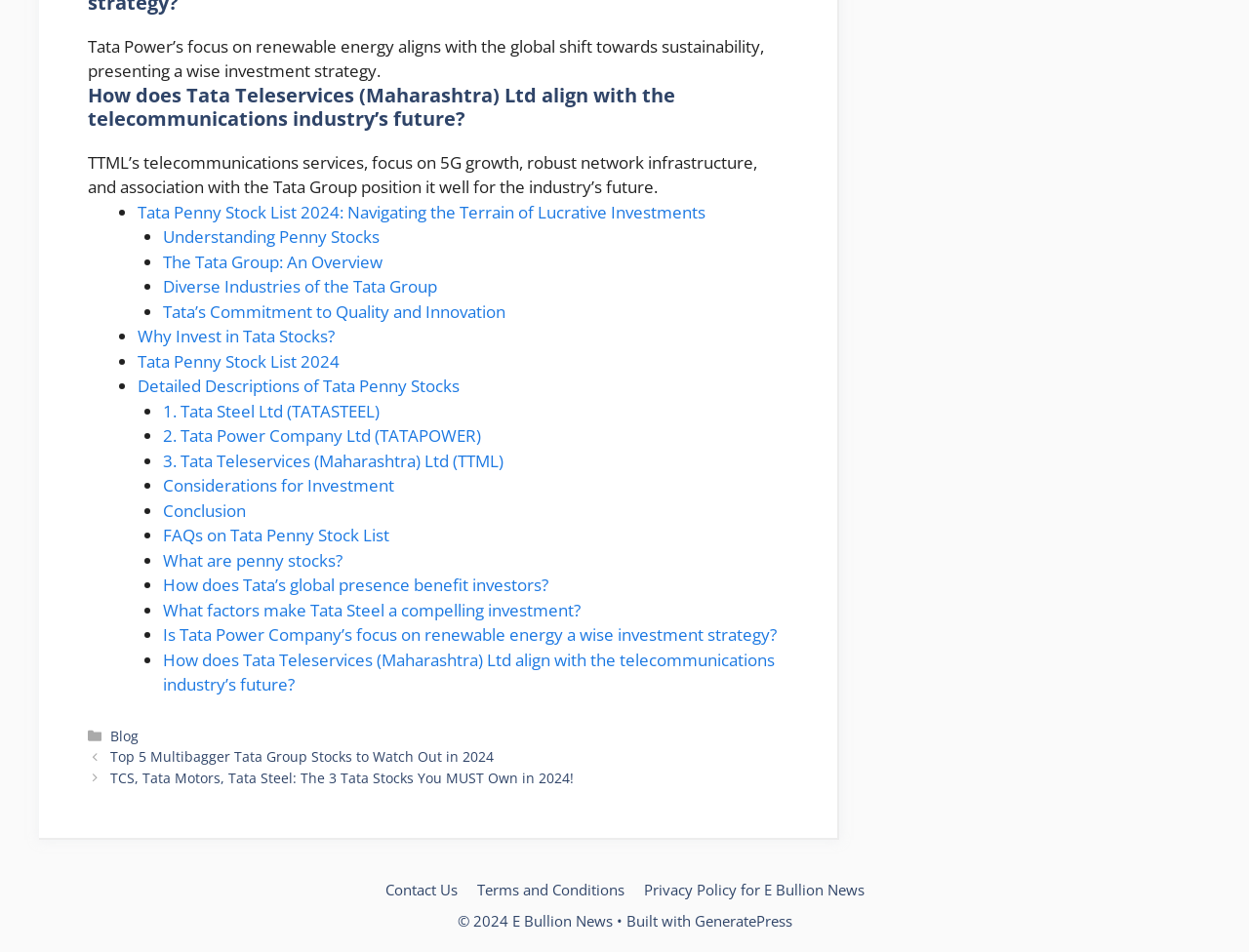Identify the bounding box coordinates for the region to click in order to carry out this instruction: "Check 'FAQs on Tata Penny Stock List'". Provide the coordinates using four float numbers between 0 and 1, formatted as [left, top, right, bottom].

[0.13, 0.55, 0.311, 0.574]